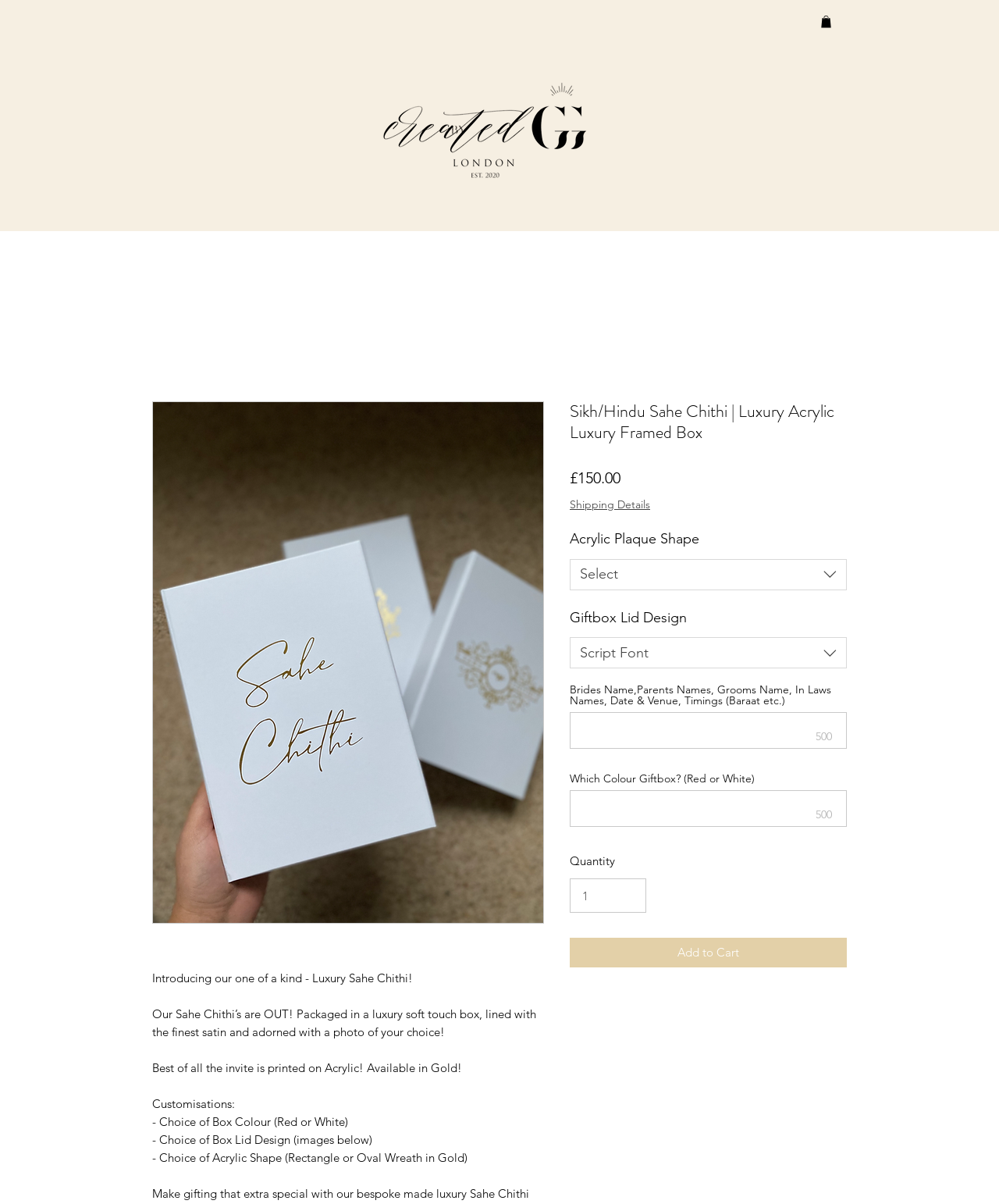What is the minimum quantity that can be ordered?
Give a comprehensive and detailed explanation for the question.

The webpage has a quantity spinner that allows customers to select the number of Luxury Sahe Chithi they want to order. The minimum value of the spinner is 1, indicating that customers can order at least one Luxury Sahe Chithi.